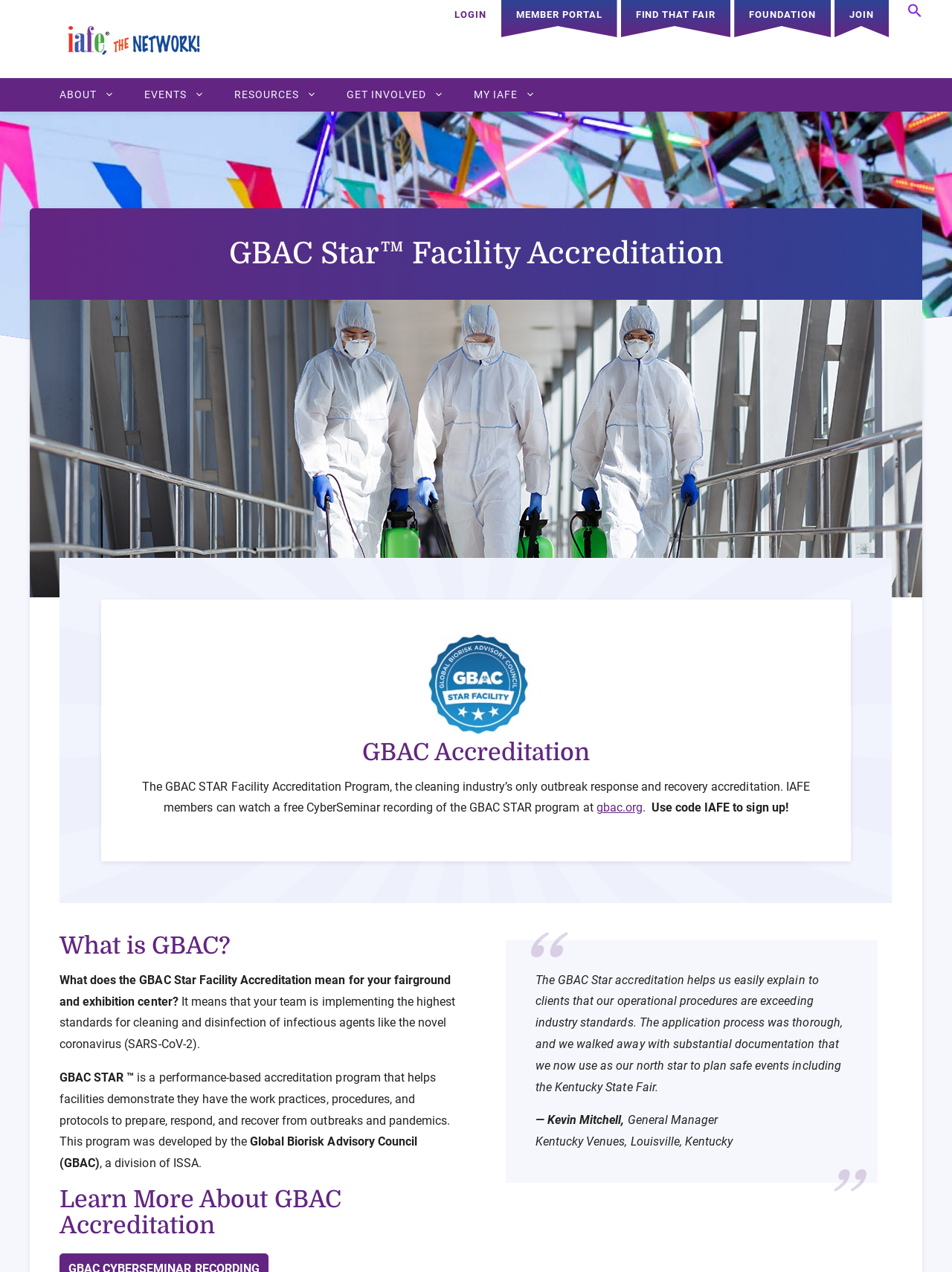Find and specify the bounding box coordinates that correspond to the clickable region for the instruction: "Read more about what GBAC STAR means for your fairground".

[0.062, 0.765, 0.474, 0.793]